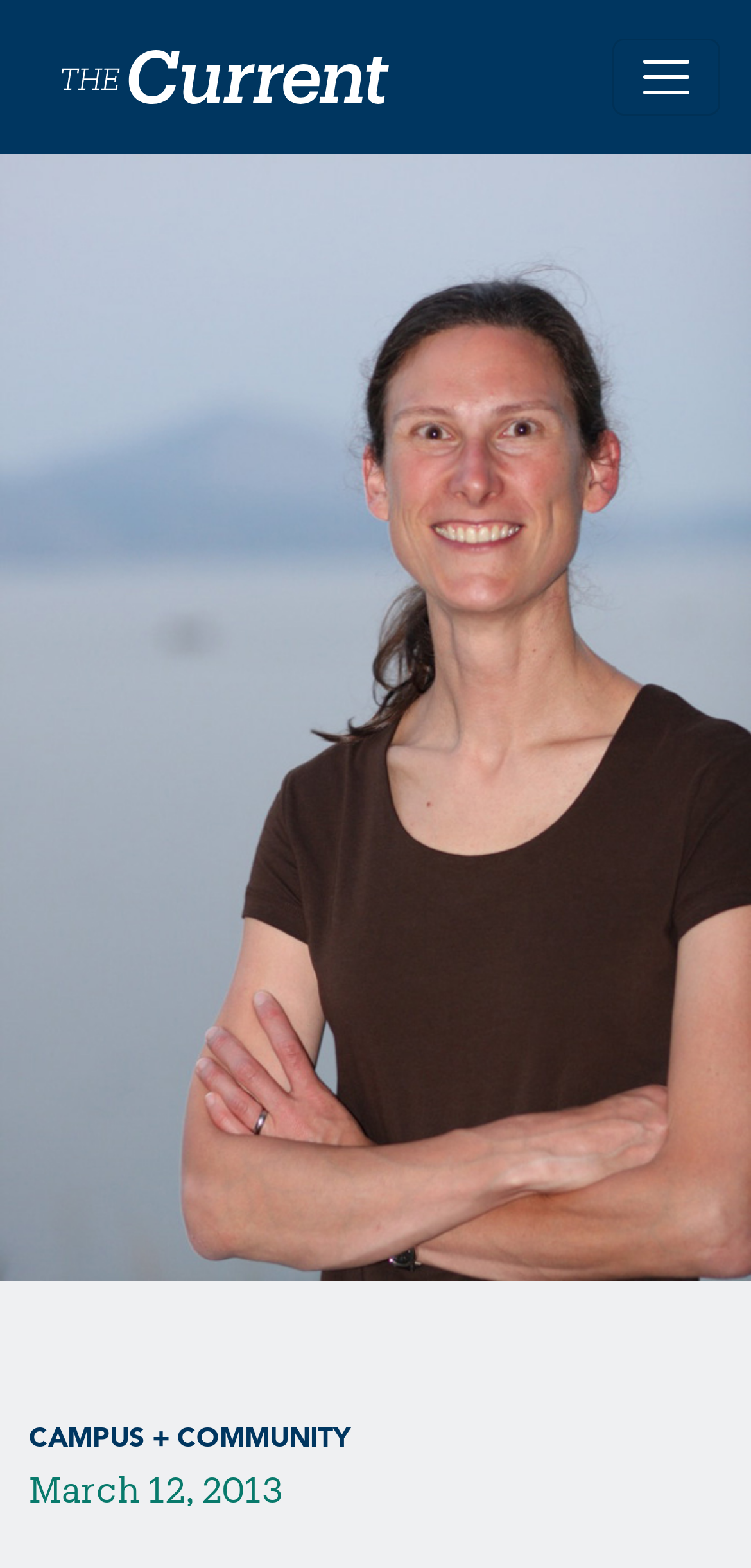What is the logo of the website?
Look at the image and respond with a one-word or short phrase answer.

The Current logo